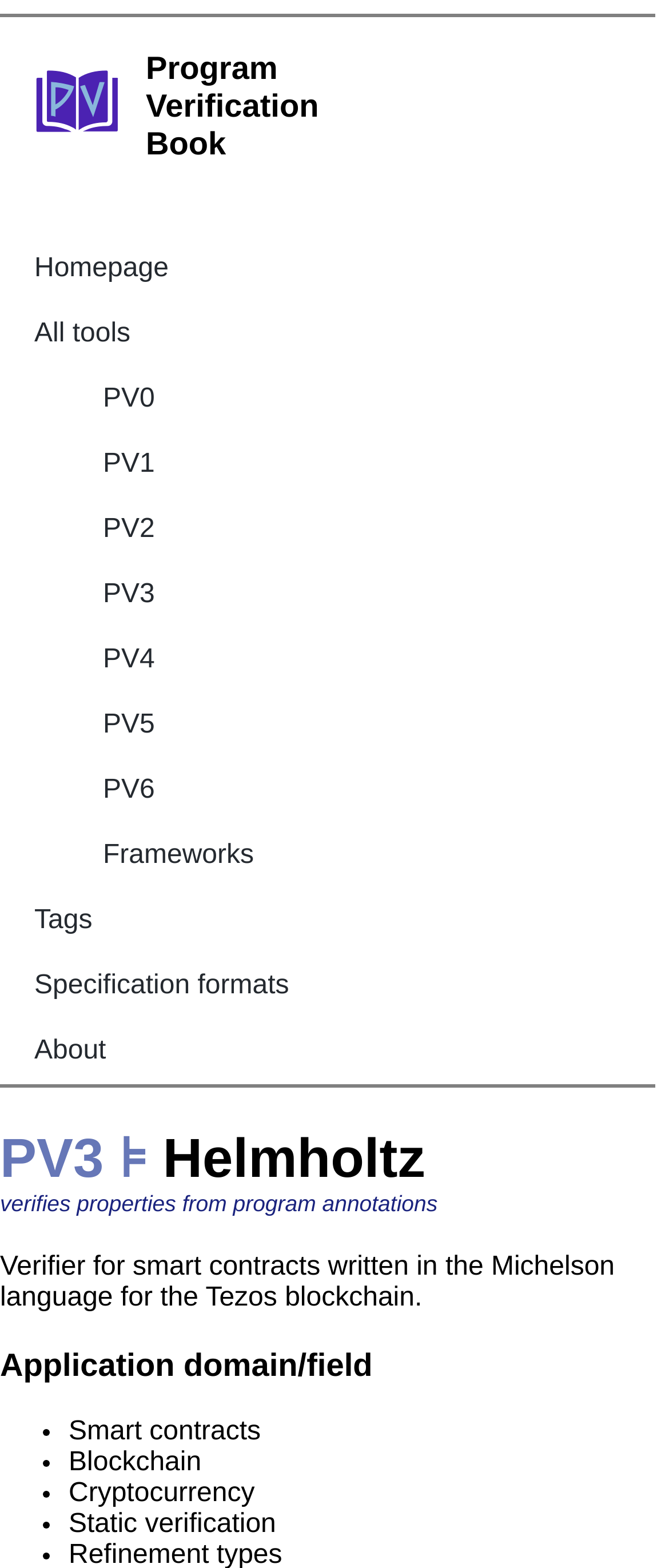What is the application domain of PV3?
Based on the image, provide your answer in one word or phrase.

Smart contracts